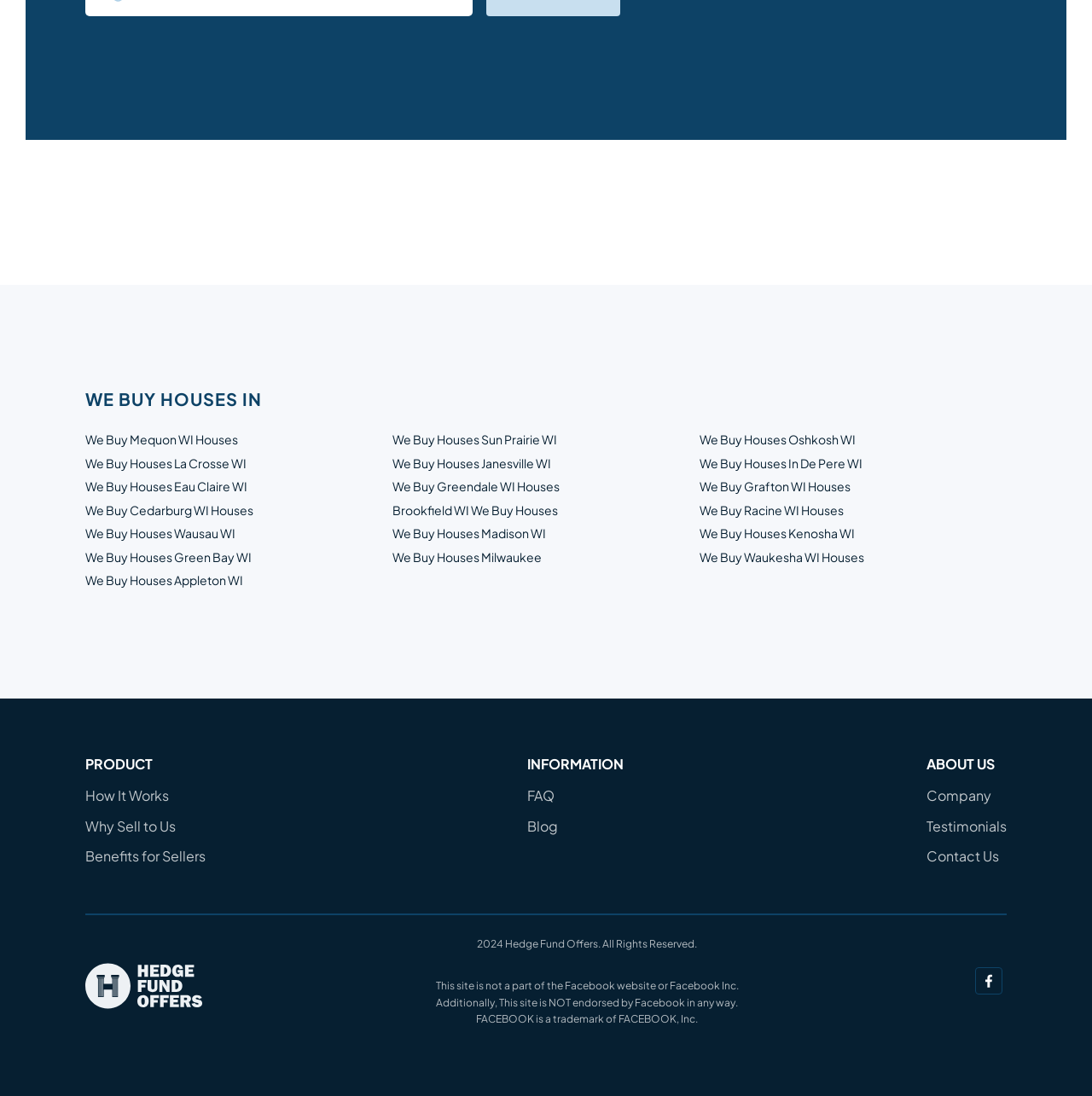Using the provided element description: "We Buy Greendale WI Houses", determine the bounding box coordinates of the corresponding UI element in the screenshot.

[0.359, 0.437, 0.512, 0.451]